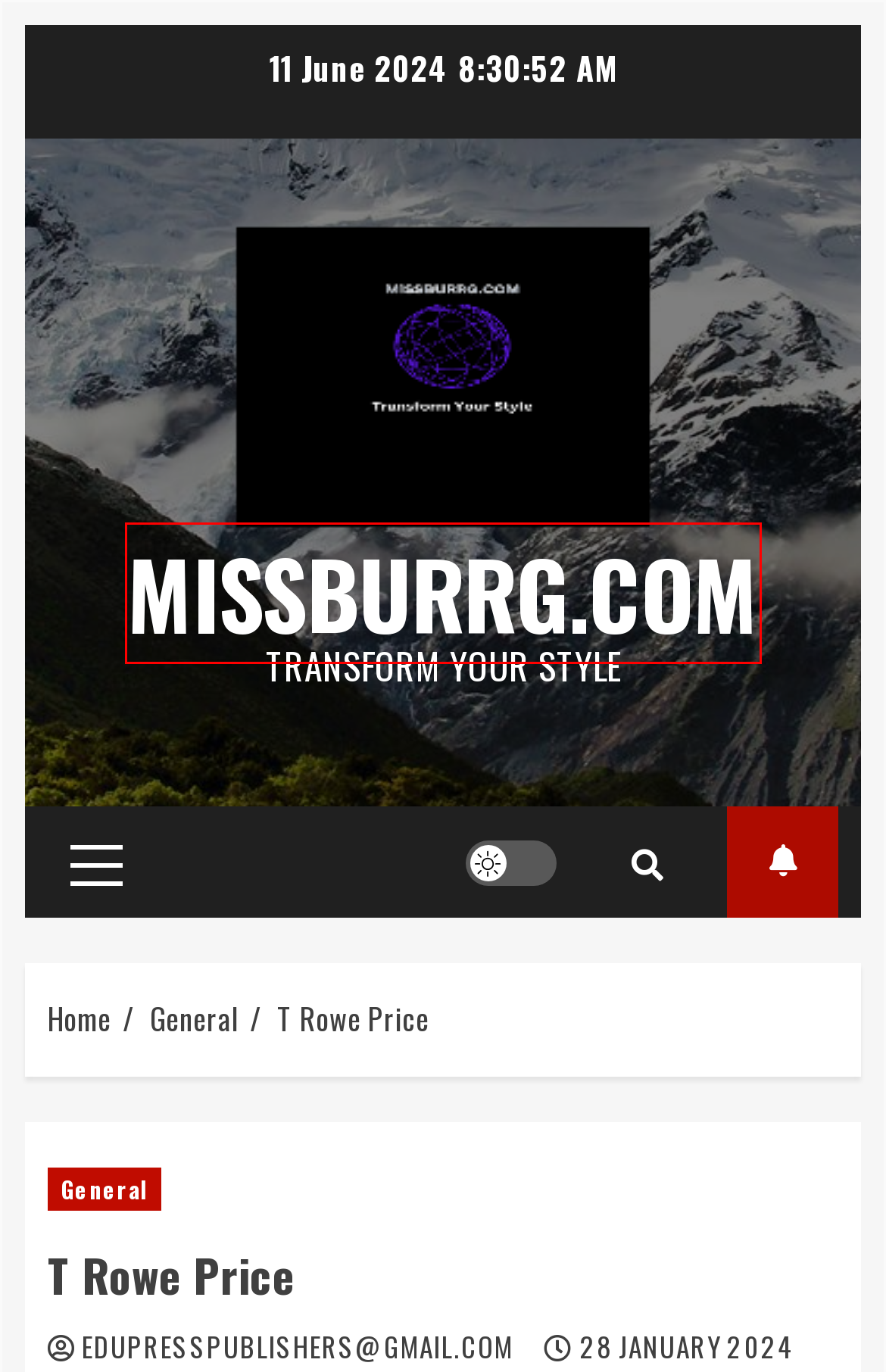Given a webpage screenshot with a UI element marked by a red bounding box, choose the description that best corresponds to the new webpage that will appear after clicking the element. The candidates are:
A. Salary Japan Average - missburrg.com
B. General Archives - missburrg.com
C. missburrg.com - Transform Your Style
D. t rowe price Archives - missburrg.com
E. Twelve Tribes Cult - missburrg.com
F. Emergency Hotel voucher for Tonight - missburrg.com
G. Open Market Bbva - missburrg.com
H. Orbia - Edu Press Publishers

C